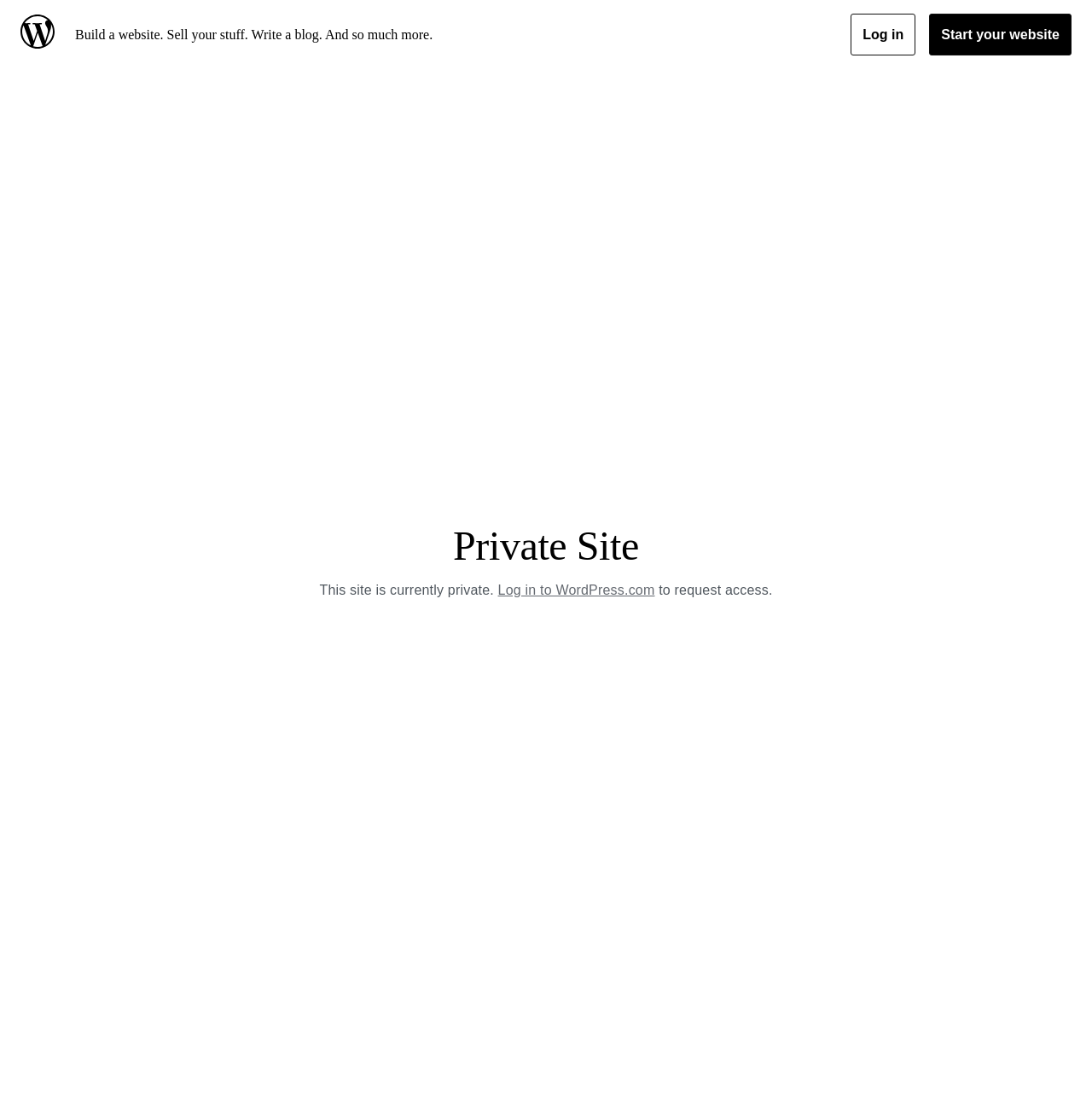Determine the bounding box coordinates for the HTML element mentioned in the following description: "WordPress.com". The coordinates should be a list of four floats ranging from 0 to 1, represented as [left, top, right, bottom].

[0.019, 0.013, 0.056, 0.05]